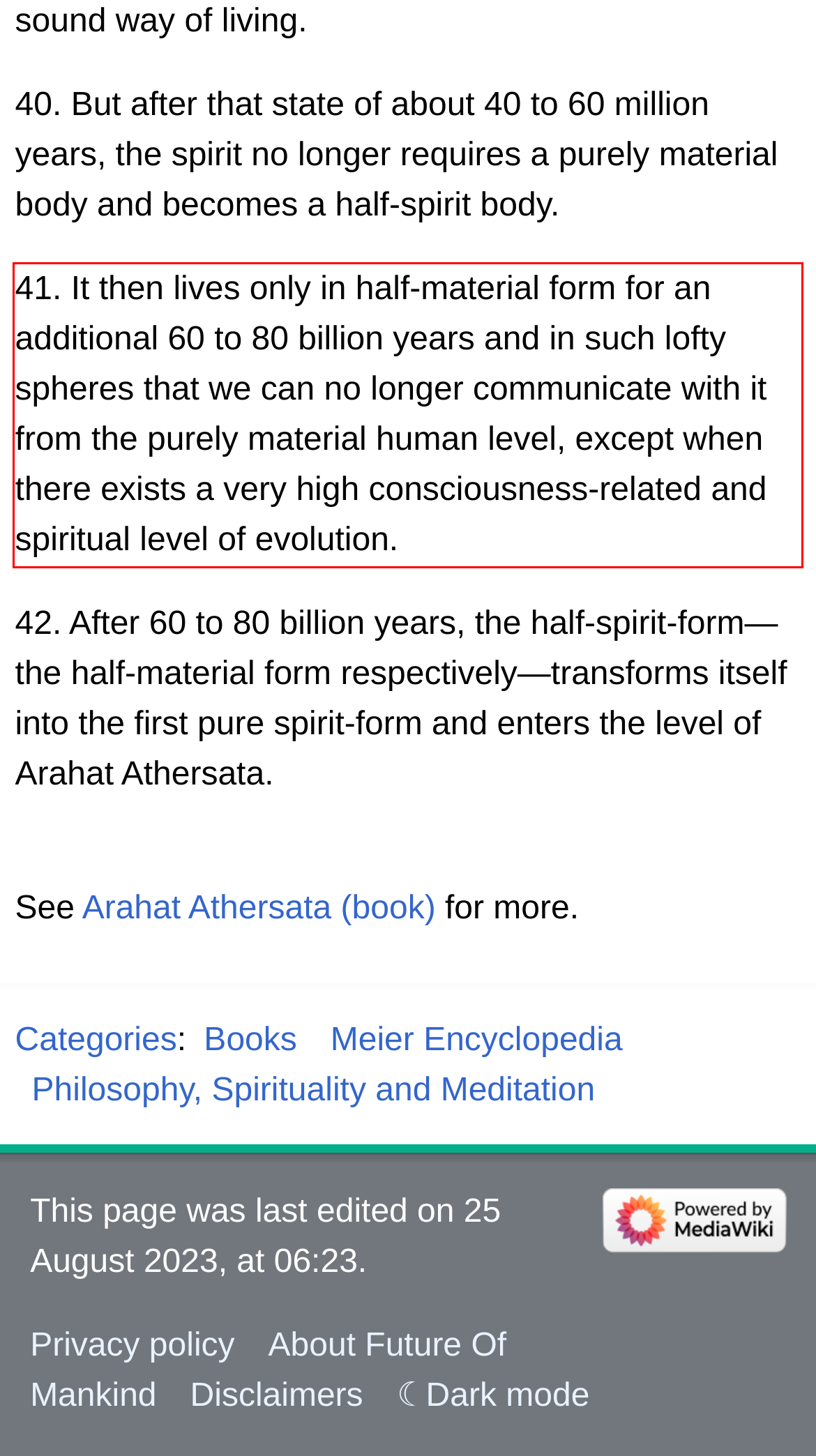You are provided with a screenshot of a webpage featuring a red rectangle bounding box. Extract the text content within this red bounding box using OCR.

41. It then lives only in half-material form for an additional 60 to 80 billion years and in such lofty spheres that we can no longer communicate with it from the purely material human level, except when there exists a very high consciousness-related and spiritual level of evolution.